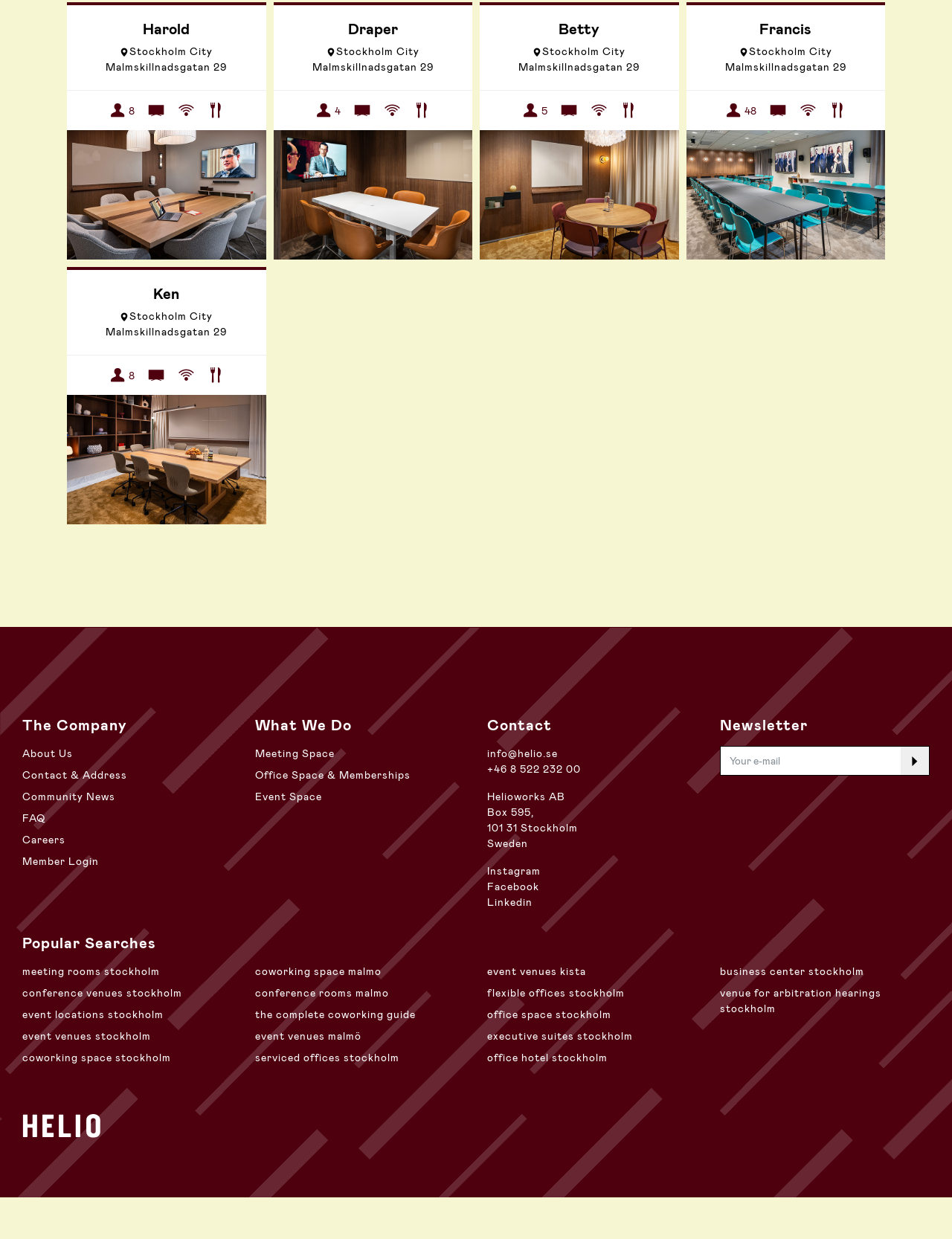Show the bounding box coordinates of the element that should be clicked to complete the task: "Enter email in the newsletter textbox".

[0.756, 0.602, 0.977, 0.626]